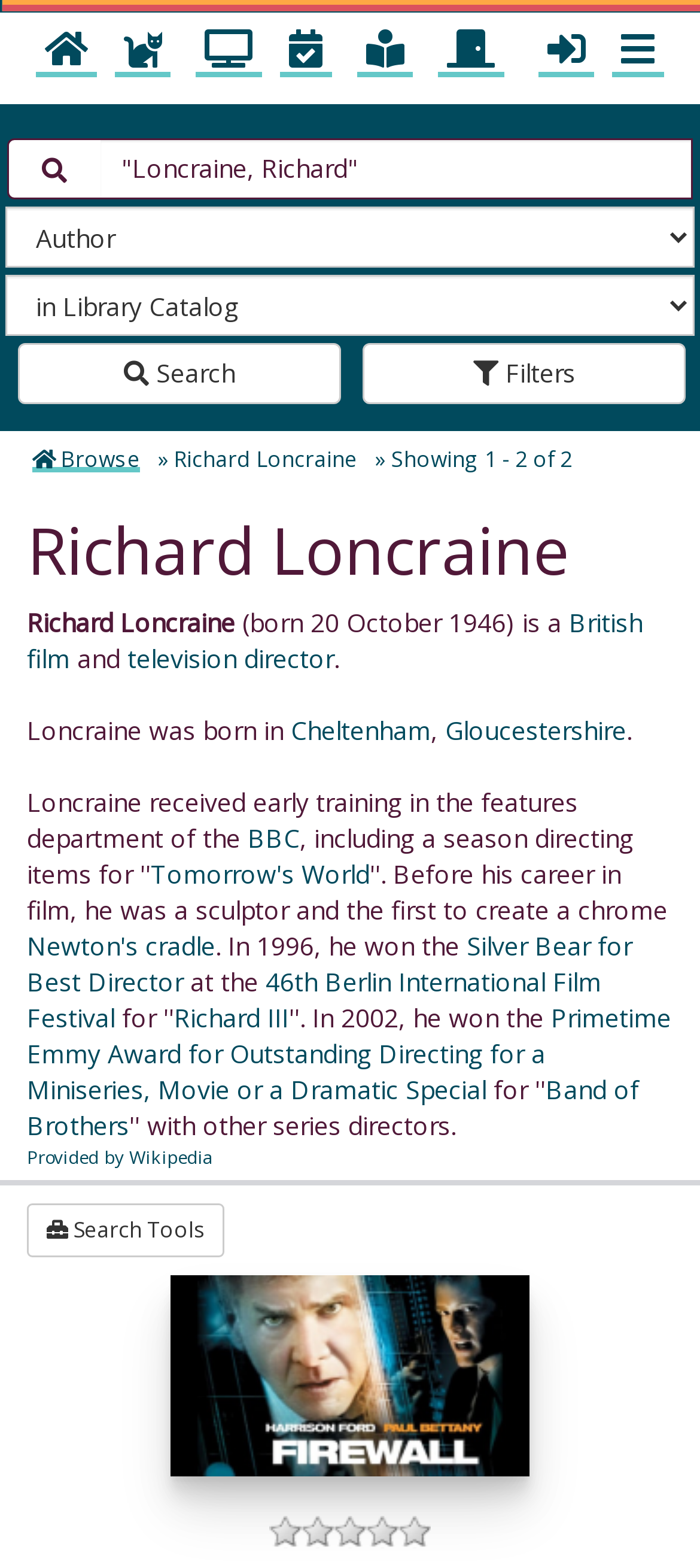Find the coordinates for the bounding box of the element with this description: "Browse".

[0.046, 0.283, 0.2, 0.301]